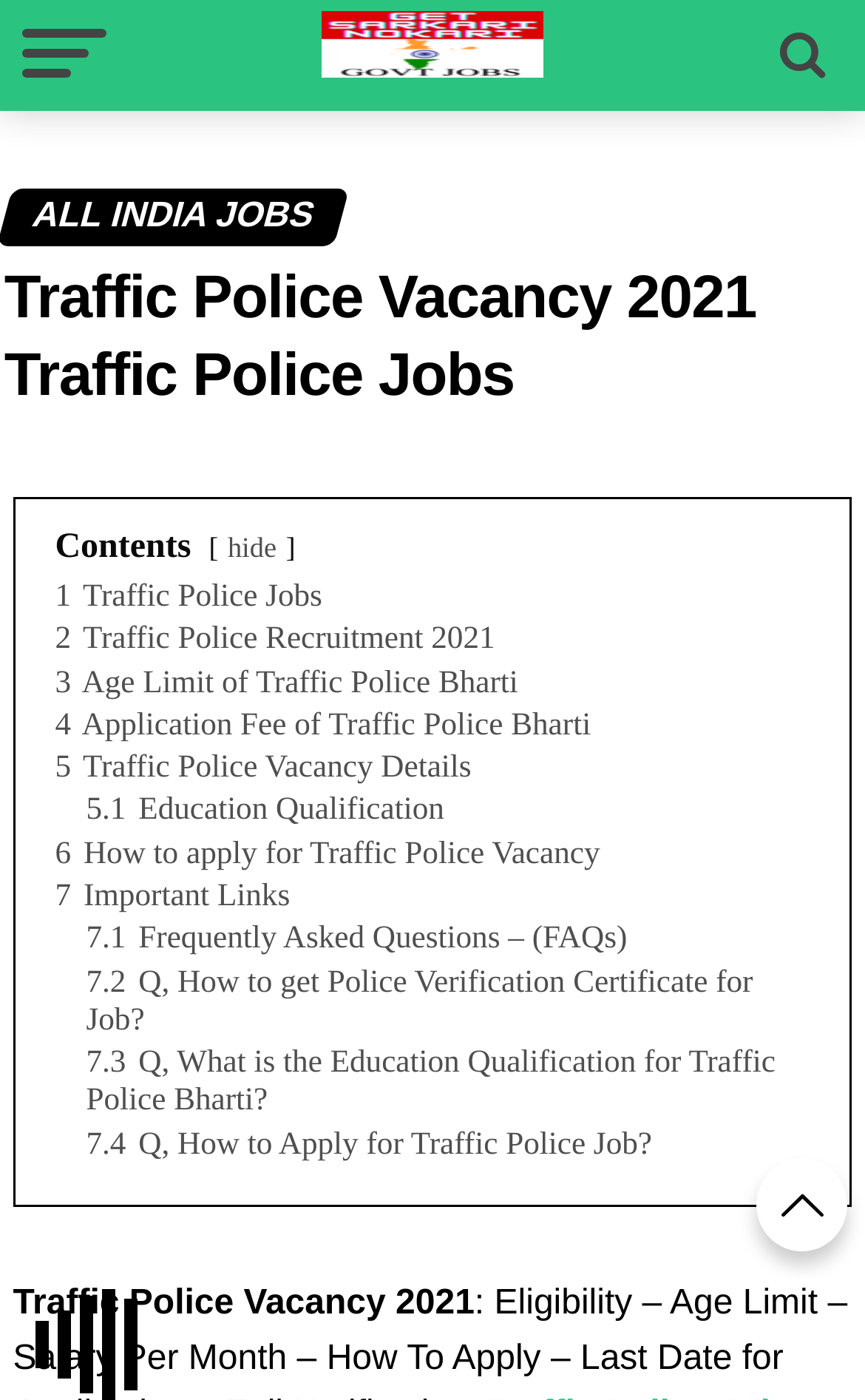Please identify the bounding box coordinates of the area that needs to be clicked to fulfill the following instruction: "View Traffic Police Jobs."

[0.064, 0.414, 0.373, 0.439]